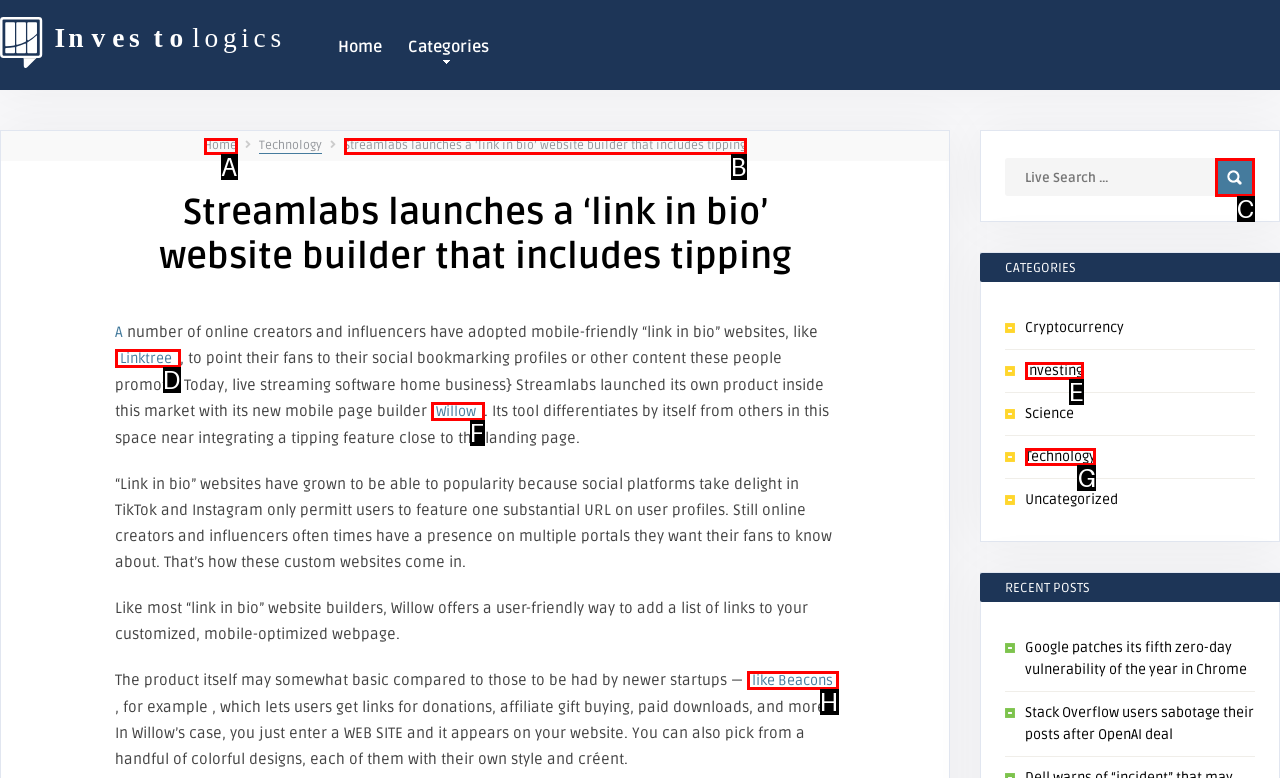Determine the HTML element to click for the instruction: Explore the 'Technology' category.
Answer with the letter corresponding to the correct choice from the provided options.

G